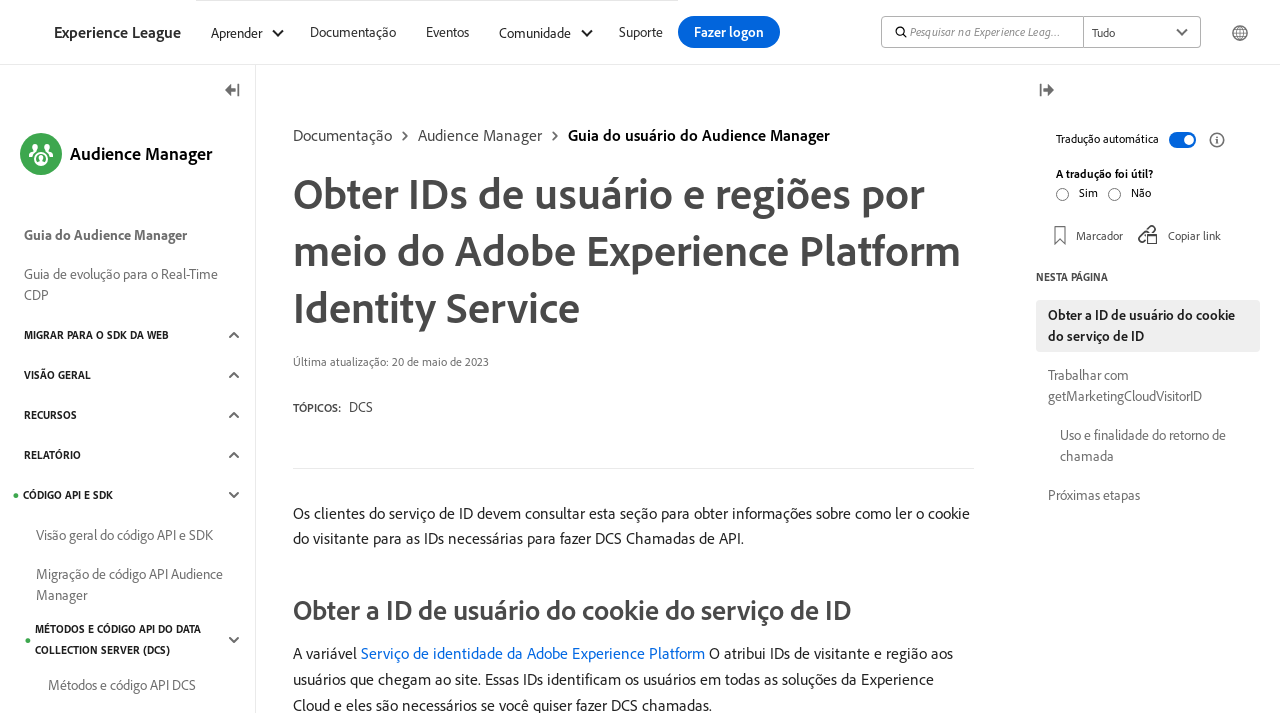Please identify the bounding box coordinates of where to click in order to follow the instruction: "Click the 'Aprender' button".

[0.153, 0.0, 0.23, 0.09]